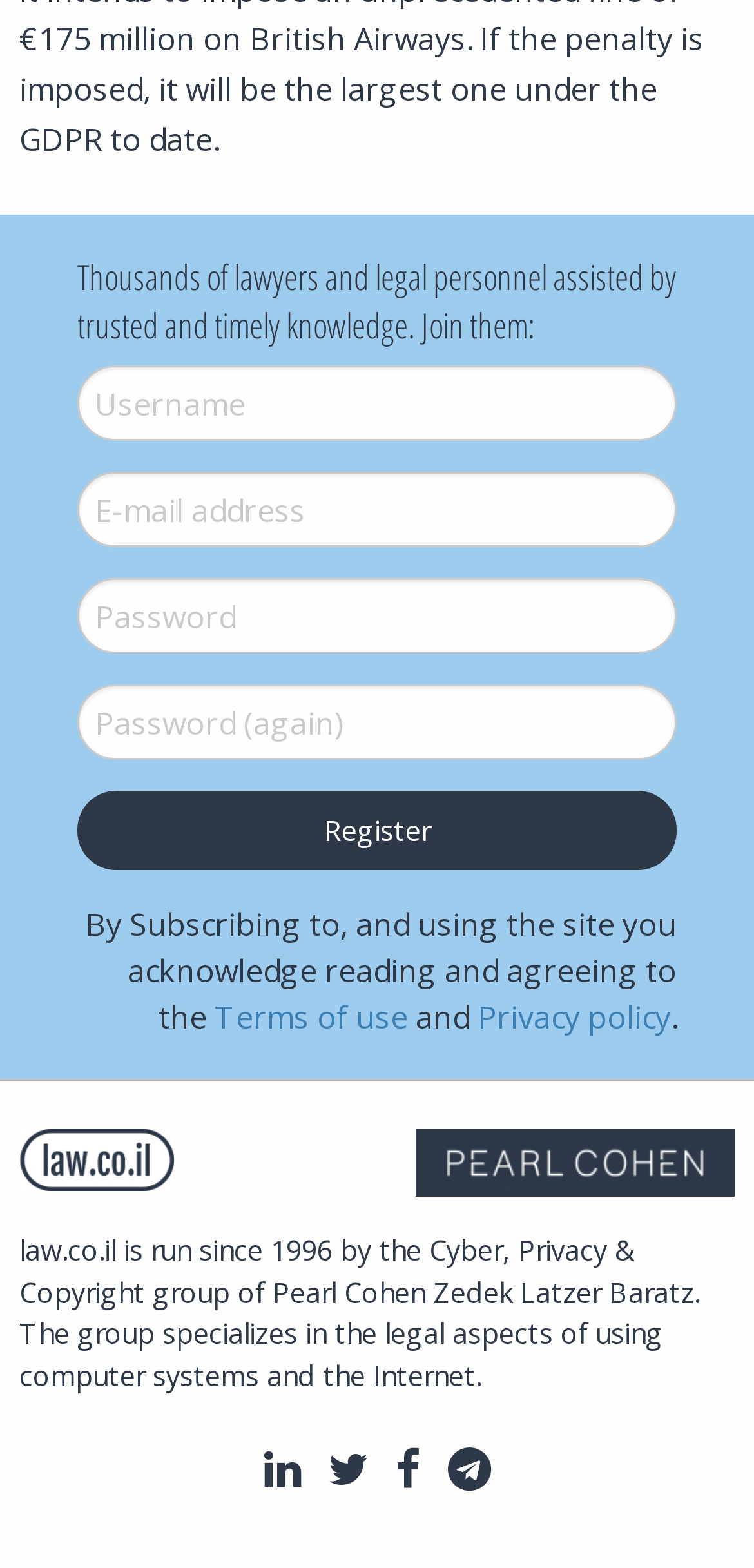Identify the bounding box for the UI element that is described as follows: "Terms of use".

[0.285, 0.635, 0.541, 0.663]